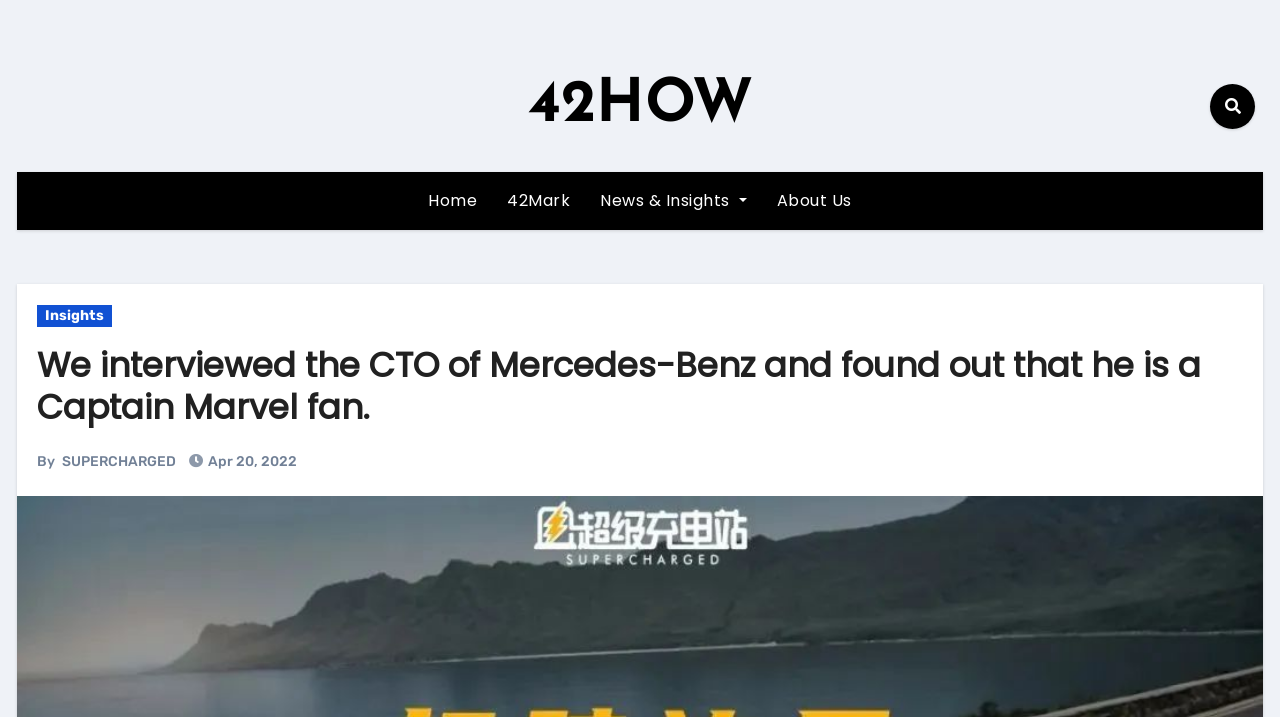Locate the bounding box of the UI element described by: "News & Insights" in the given webpage screenshot.

[0.457, 0.24, 0.595, 0.321]